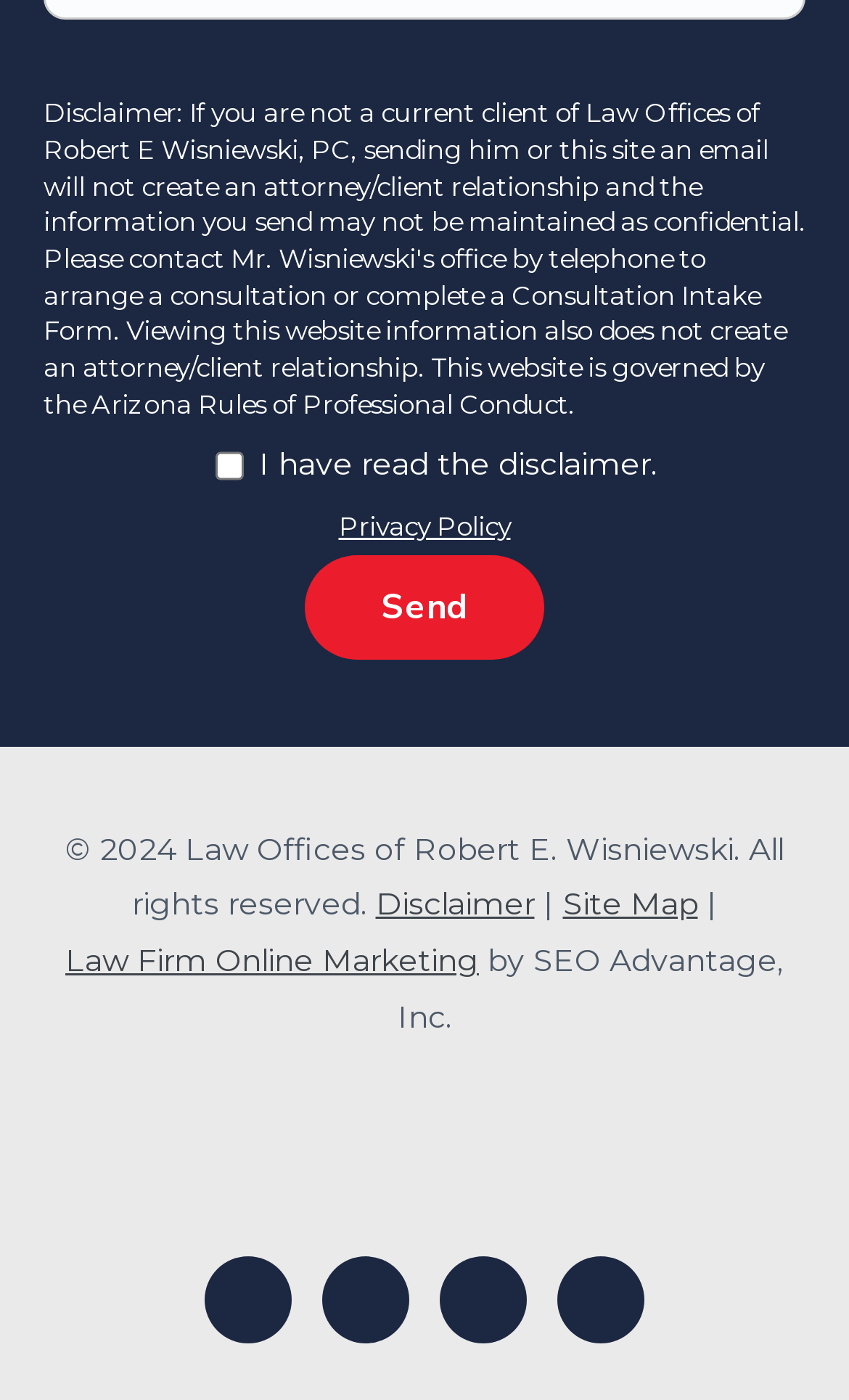Identify the bounding box coordinates of the section that should be clicked to achieve the task described: "Visit the Privacy Policy page".

[0.399, 0.364, 0.601, 0.387]